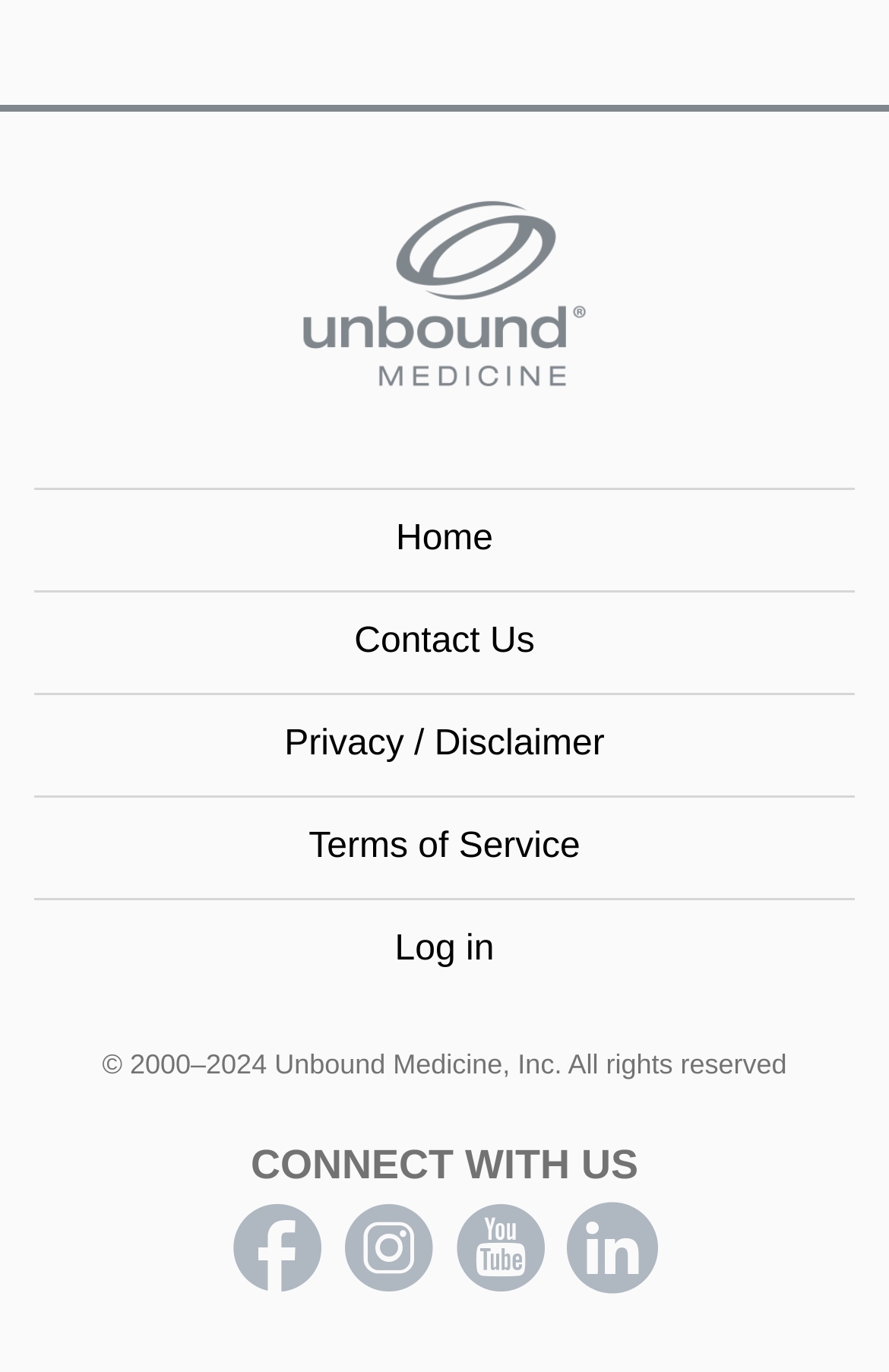What is the copyright year range?
Look at the image and answer the question with a single word or phrase.

2000-2024